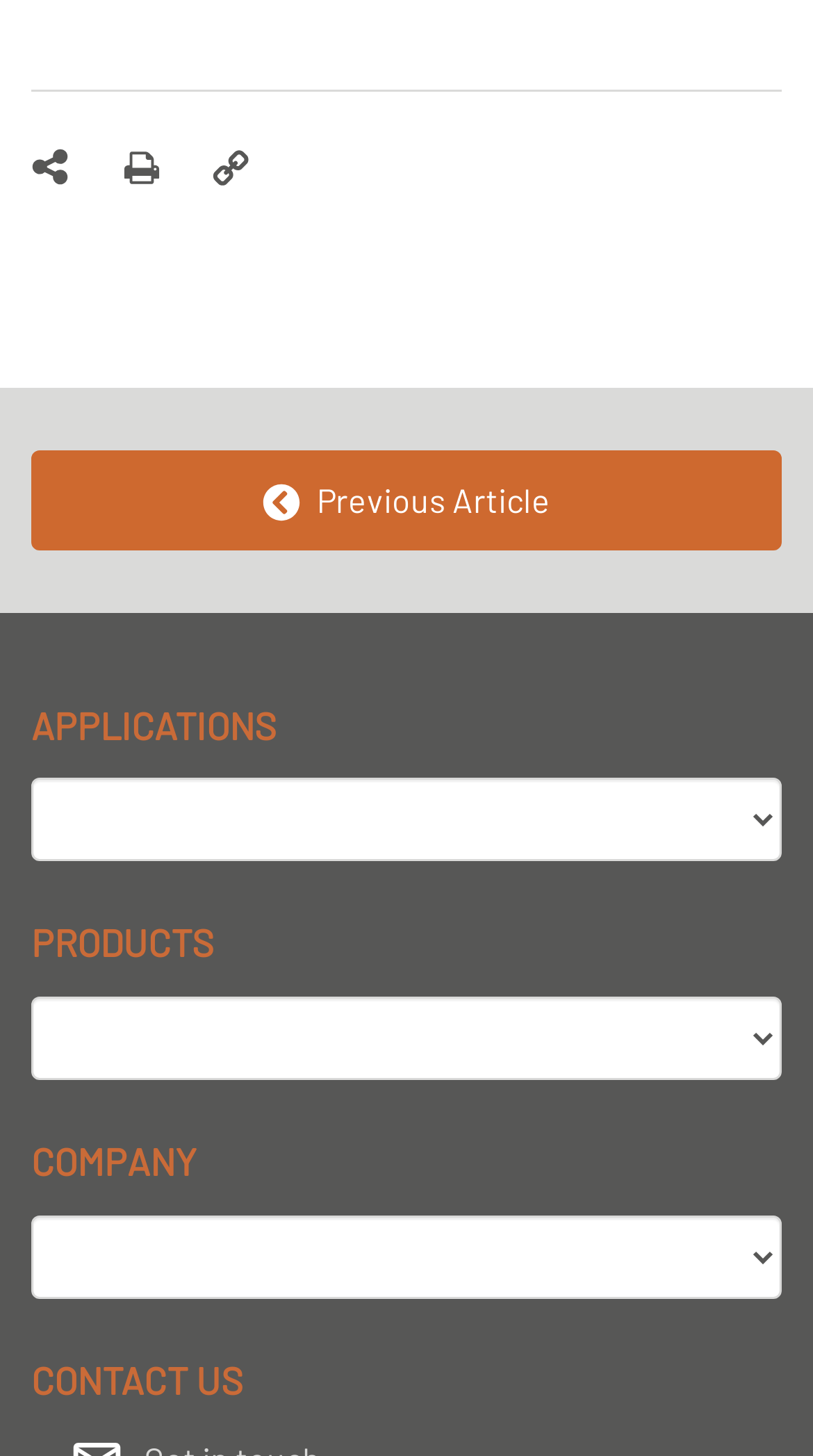Please provide a brief answer to the question using only one word or phrase: 
What is the last menu item?

CONTACT US